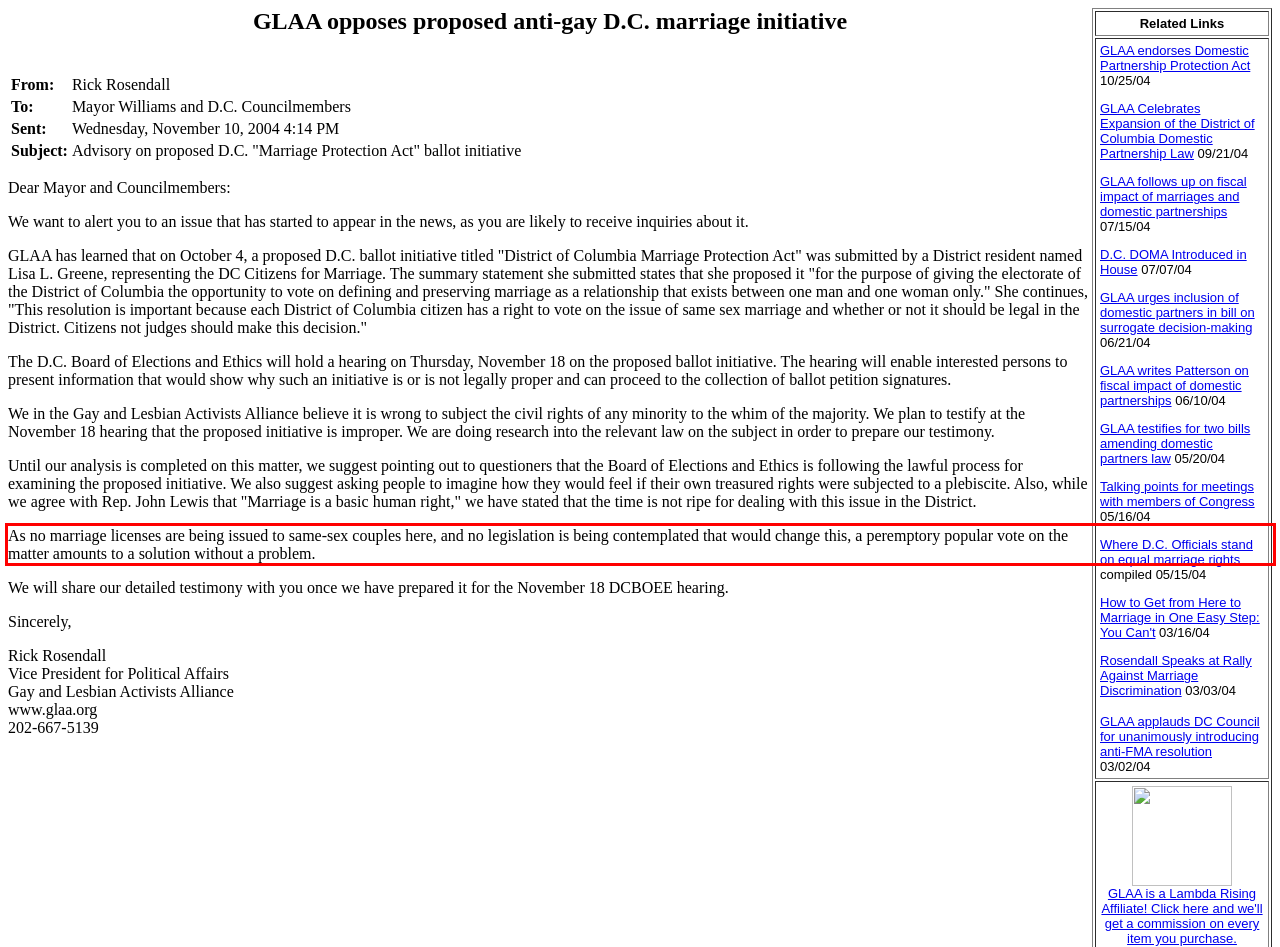You are given a screenshot with a red rectangle. Identify and extract the text within this red bounding box using OCR.

As no marriage licenses are being issued to same-sex couples here, and no legislation is being contemplated that would change this, a peremptory popular vote on the matter amounts to a solution without a problem.